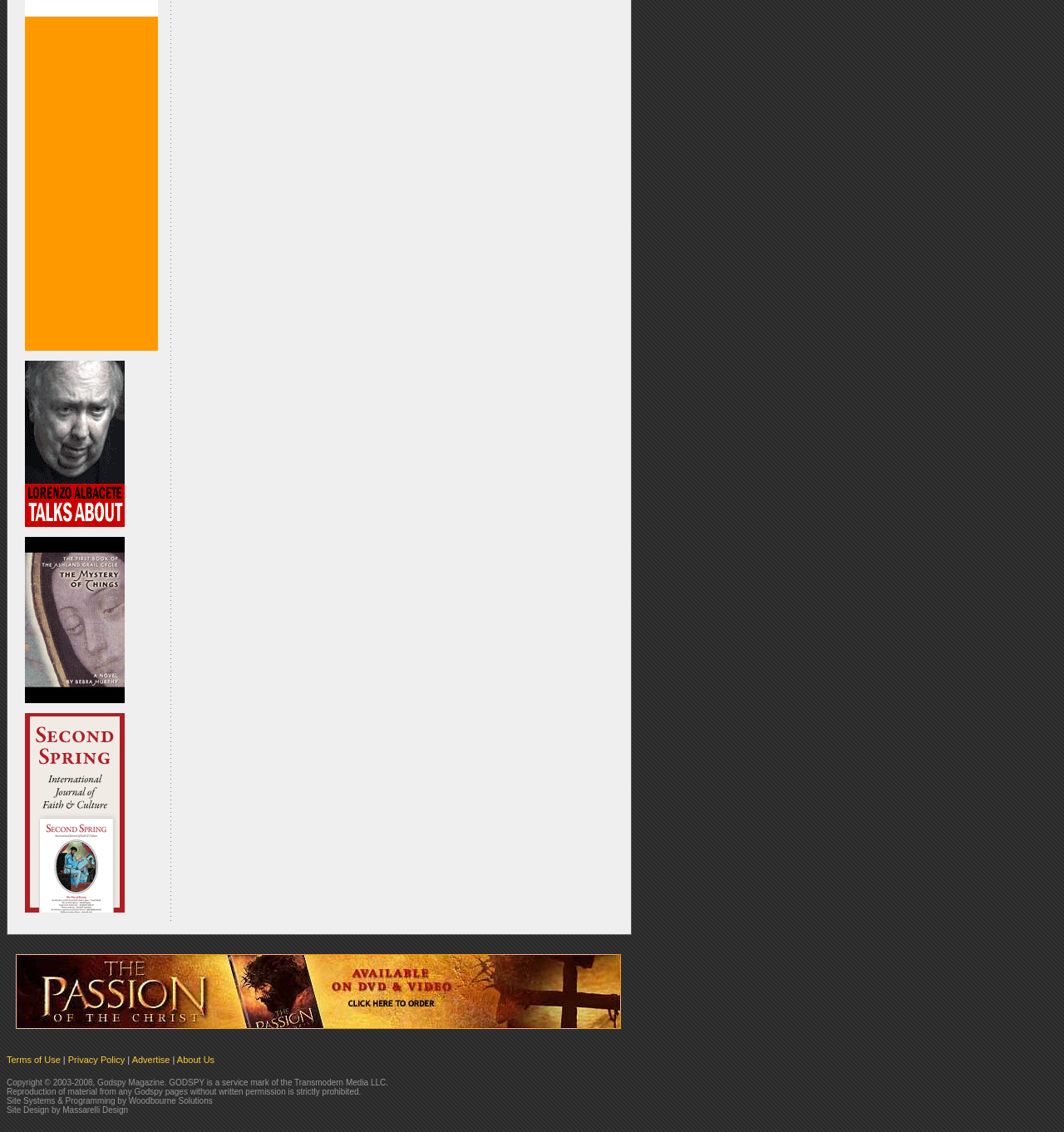What is the call to action on the top left?
Look at the image and answer the question using a single word or phrase.

Click here to buy!